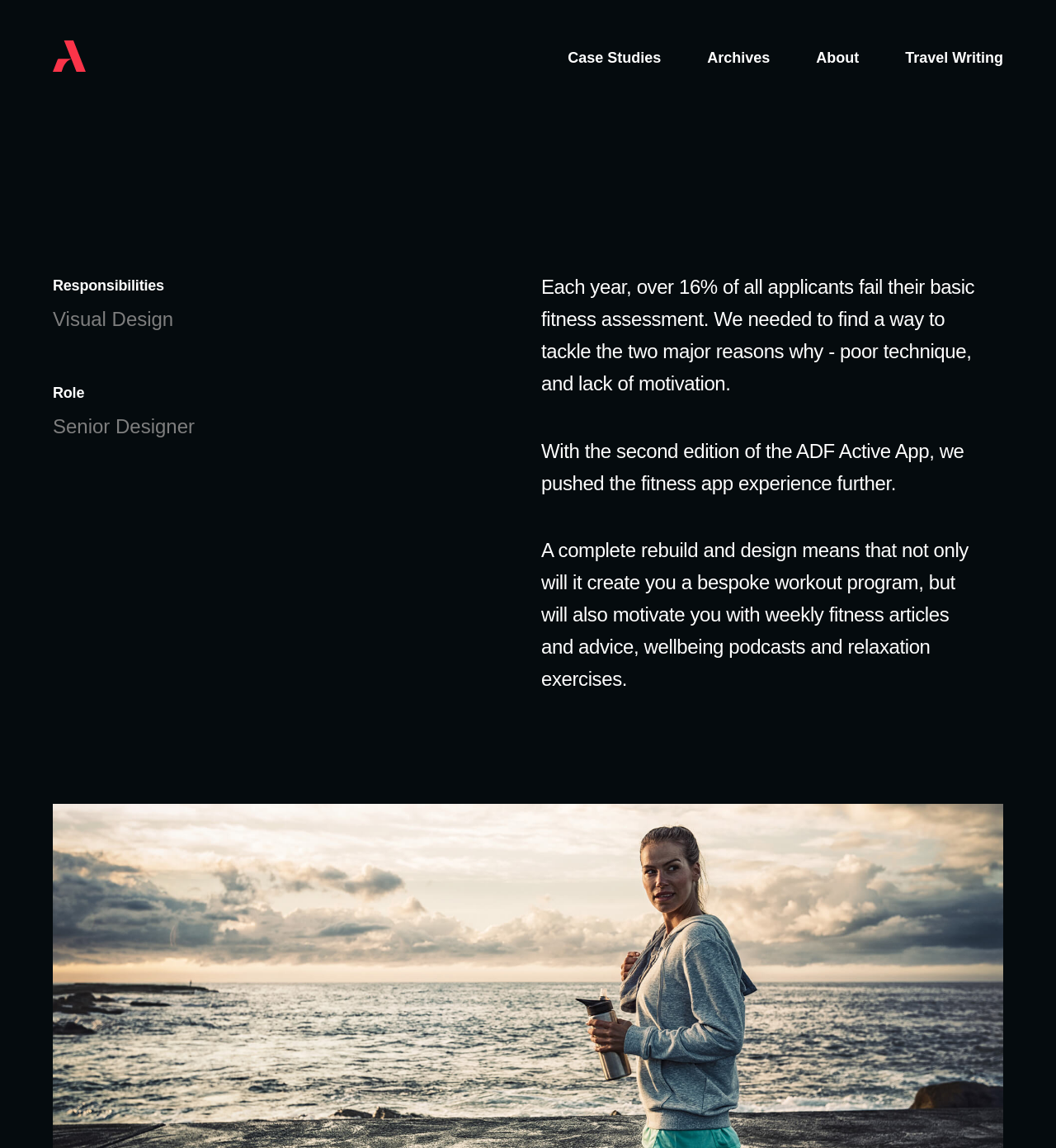Bounding box coordinates should be provided in the format (top-left x, top-left y, bottom-right x, bottom-right y) with all values between 0 and 1. Identify the bounding box for this UI element: Travel Writing

[0.835, 0.042, 0.95, 0.058]